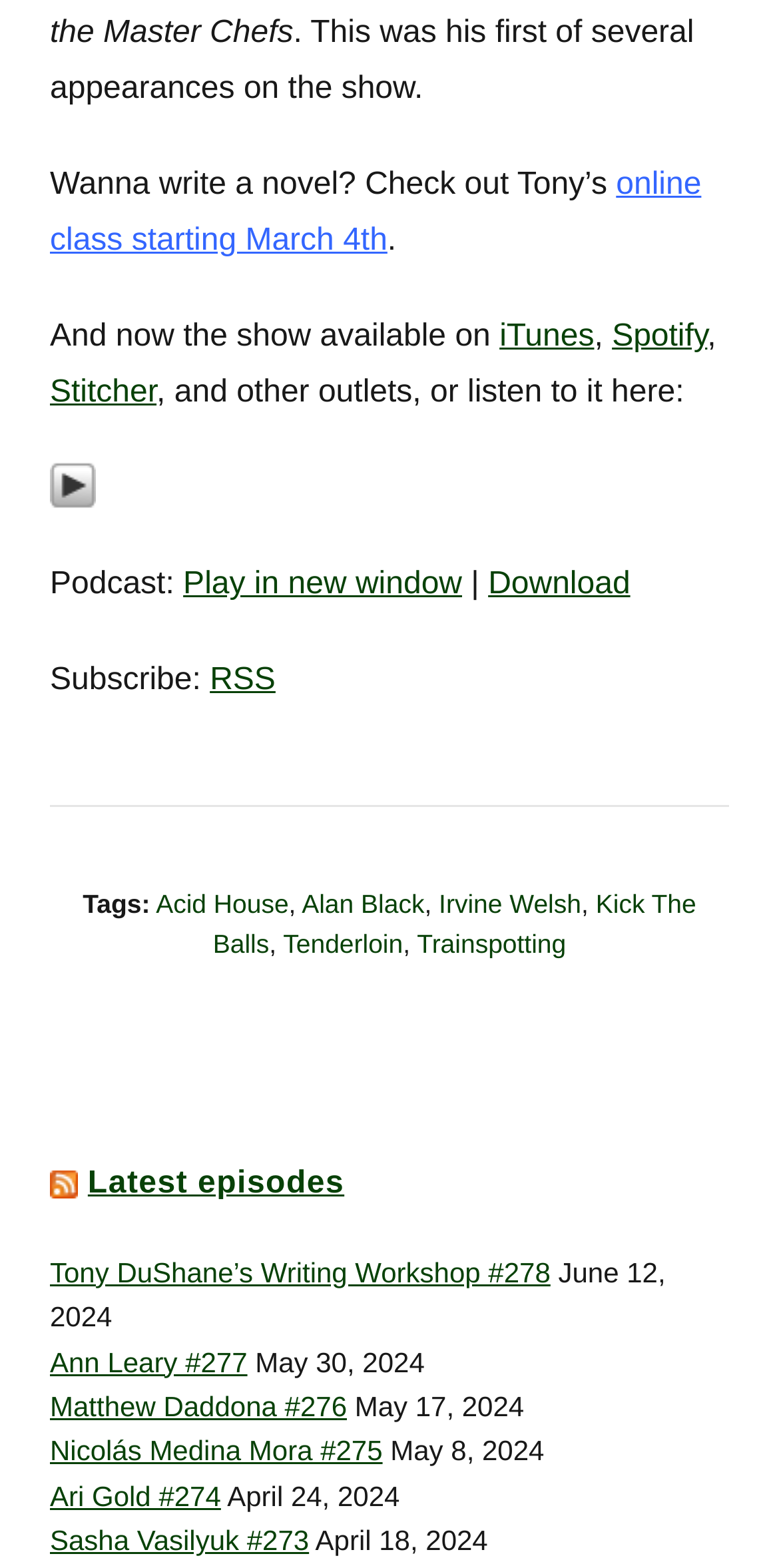Please specify the bounding box coordinates of the element that should be clicked to execute the given instruction: 'Listen to the podcast on iTunes'. Ensure the coordinates are four float numbers between 0 and 1, expressed as [left, top, right, bottom].

[0.641, 0.204, 0.763, 0.226]